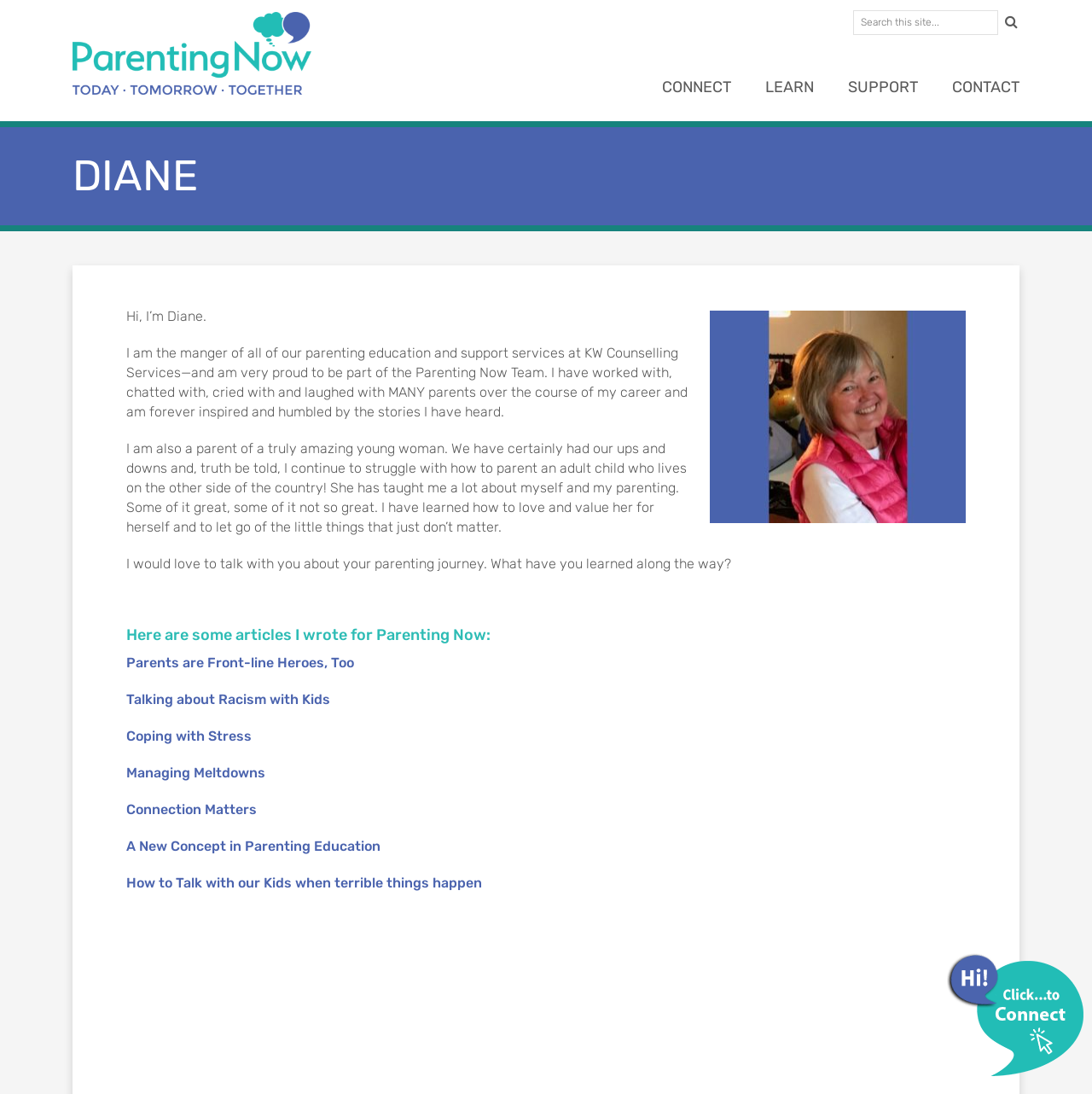Bounding box coordinates are specified in the format (top-left x, top-left y, bottom-right x, bottom-right y). All values are floating point numbers bounded between 0 and 1. Please provide the bounding box coordinate of the region this sentence describes: <img src="/wp-content/uploads/2019/09/connectlogo.png">

[0.867, 0.923, 0.992, 0.937]